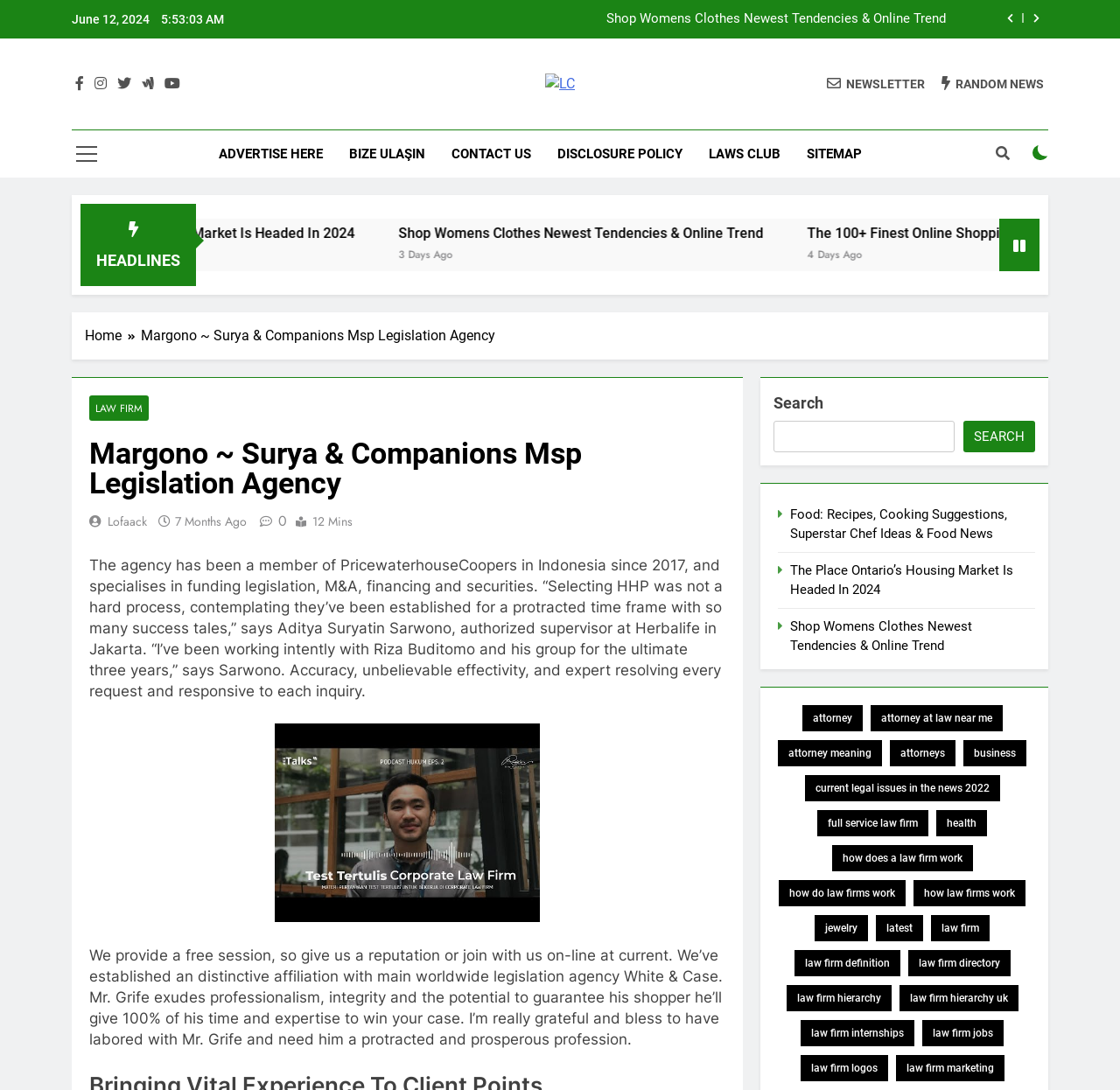Can you specify the bounding box coordinates for the region that should be clicked to fulfill this instruction: "Read the 'HEADLINES'".

[0.086, 0.23, 0.161, 0.247]